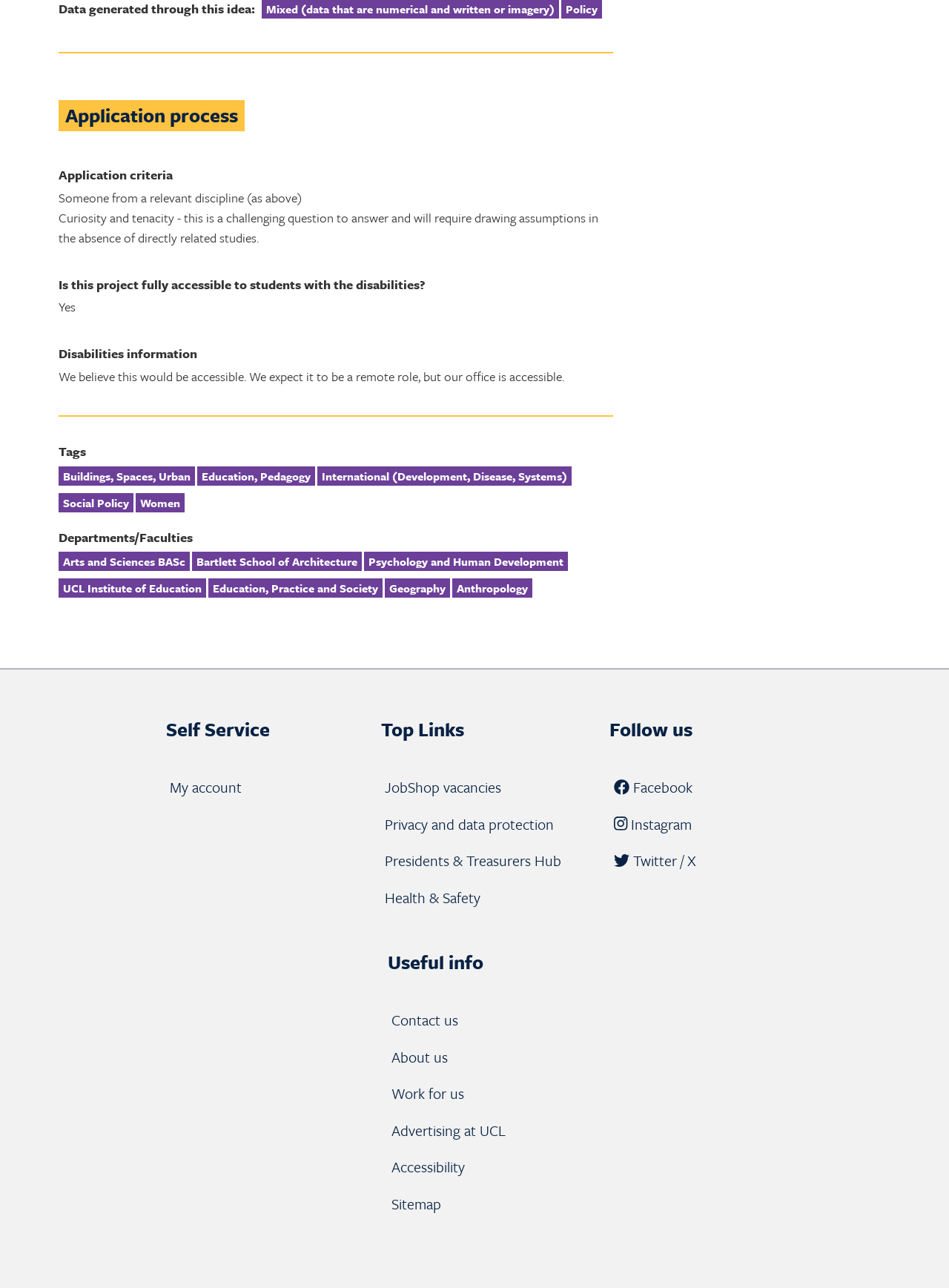Bounding box coordinates are specified in the format (top-left x, top-left y, bottom-right x, bottom-right y). All values are floating point numbers bounded between 0 and 1. Please provide the bounding box coordinate of the region this sentence describes: Education, Pedagogy

[0.207, 0.362, 0.332, 0.377]